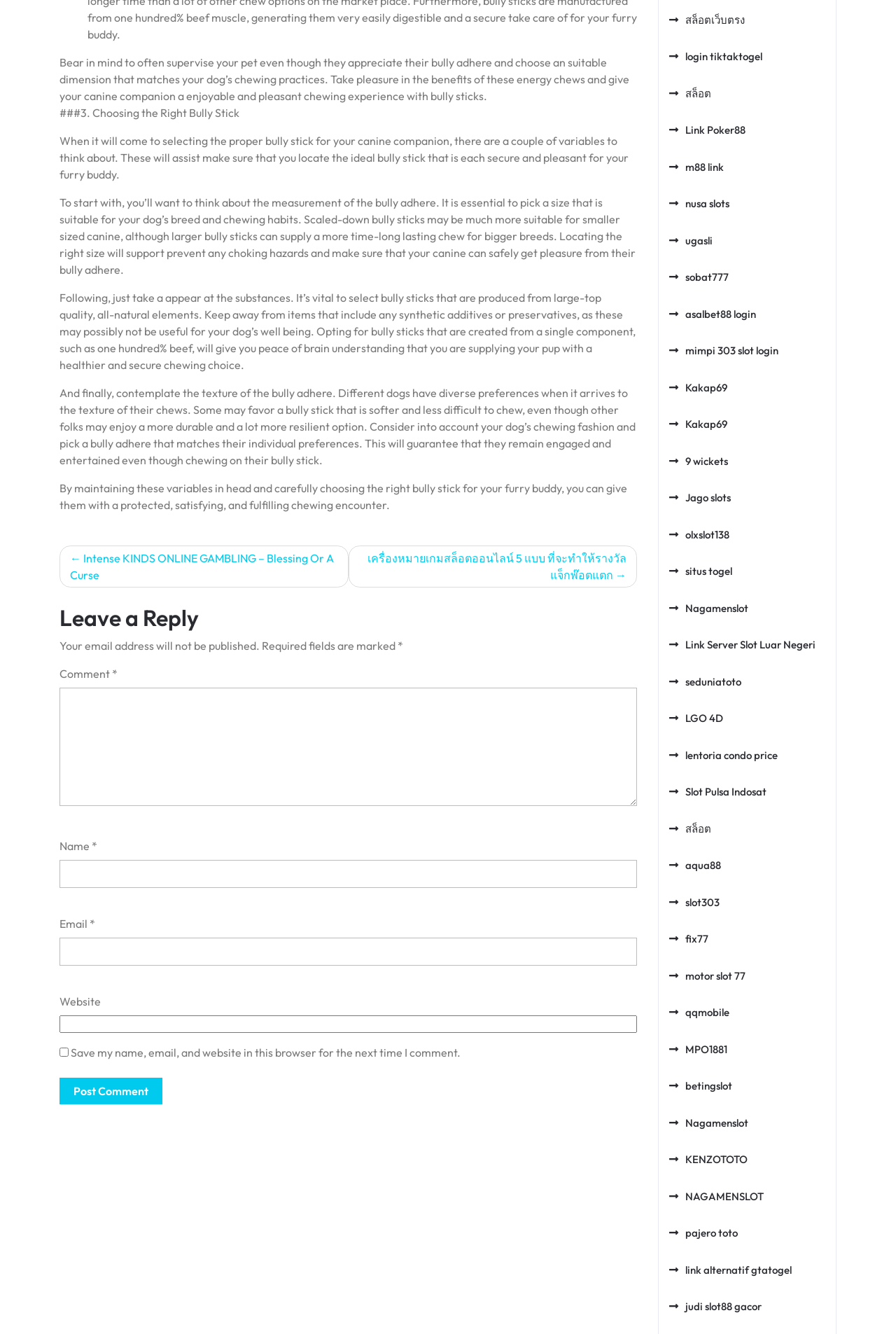Provide a single word or phrase to answer the given question: 
What is the label of the first textbox in the comment form?

Comment